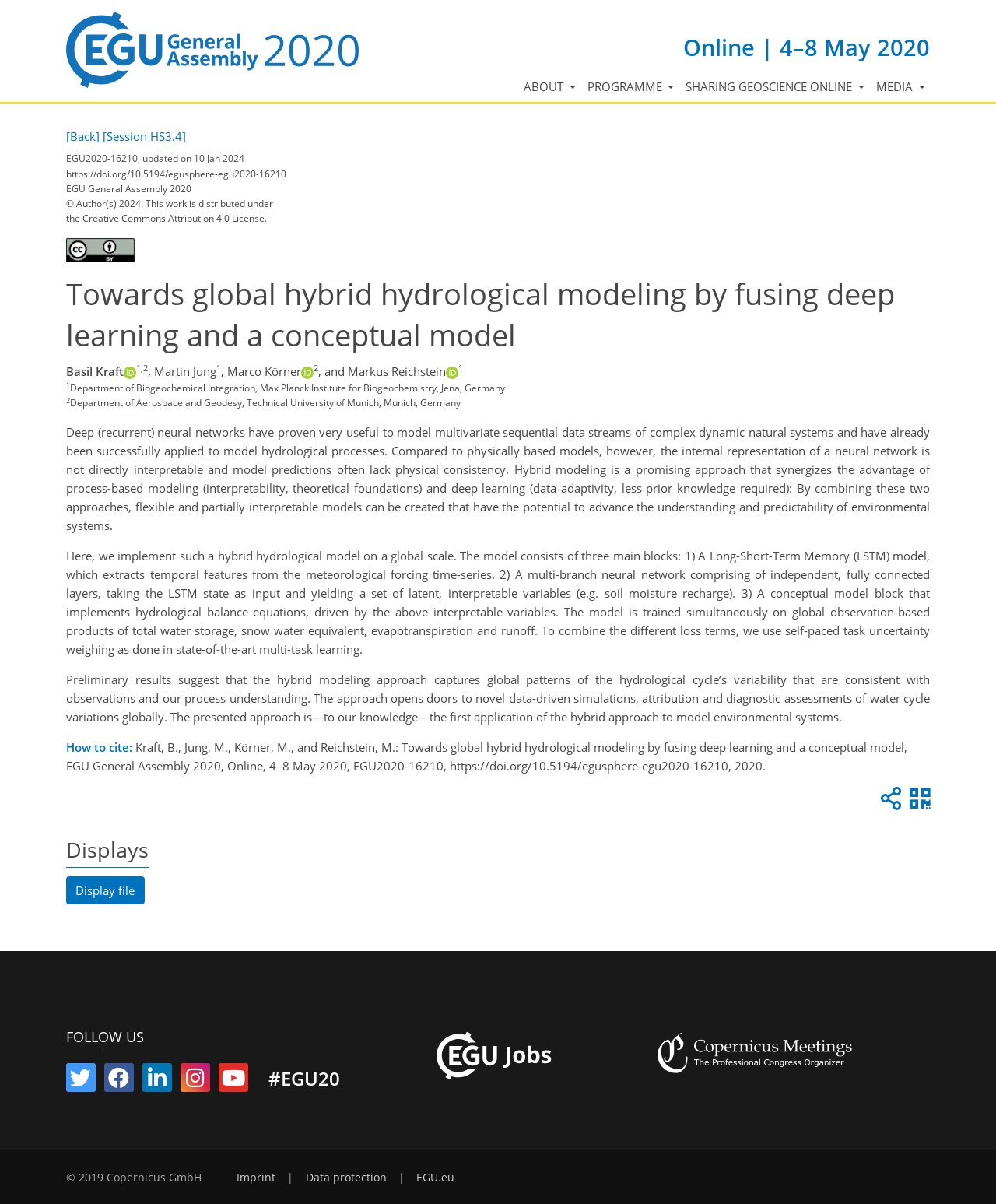Answer succinctly with a single word or phrase:
What is the date of the event?

4-8 May 2020